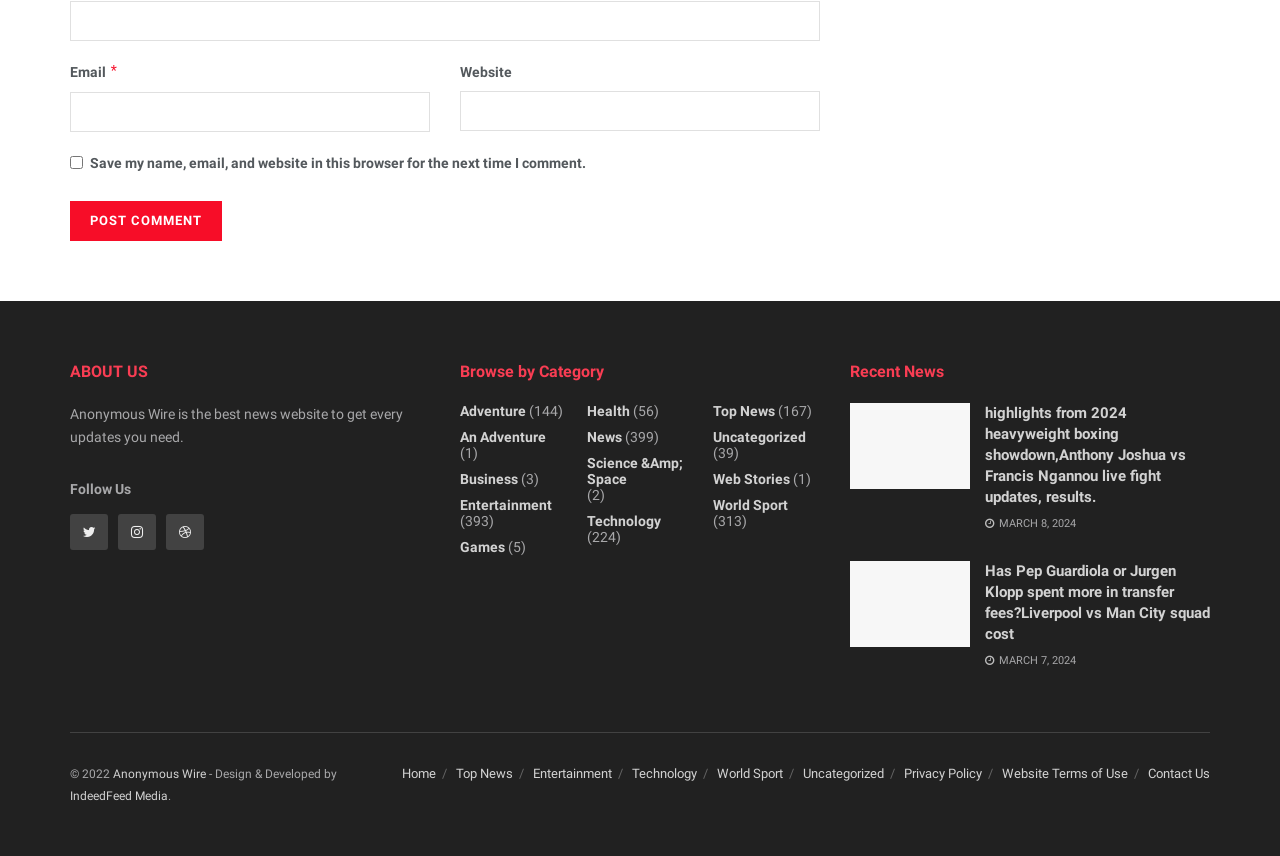Respond with a single word or phrase to the following question: What is the name of the website?

Anonymous Wire